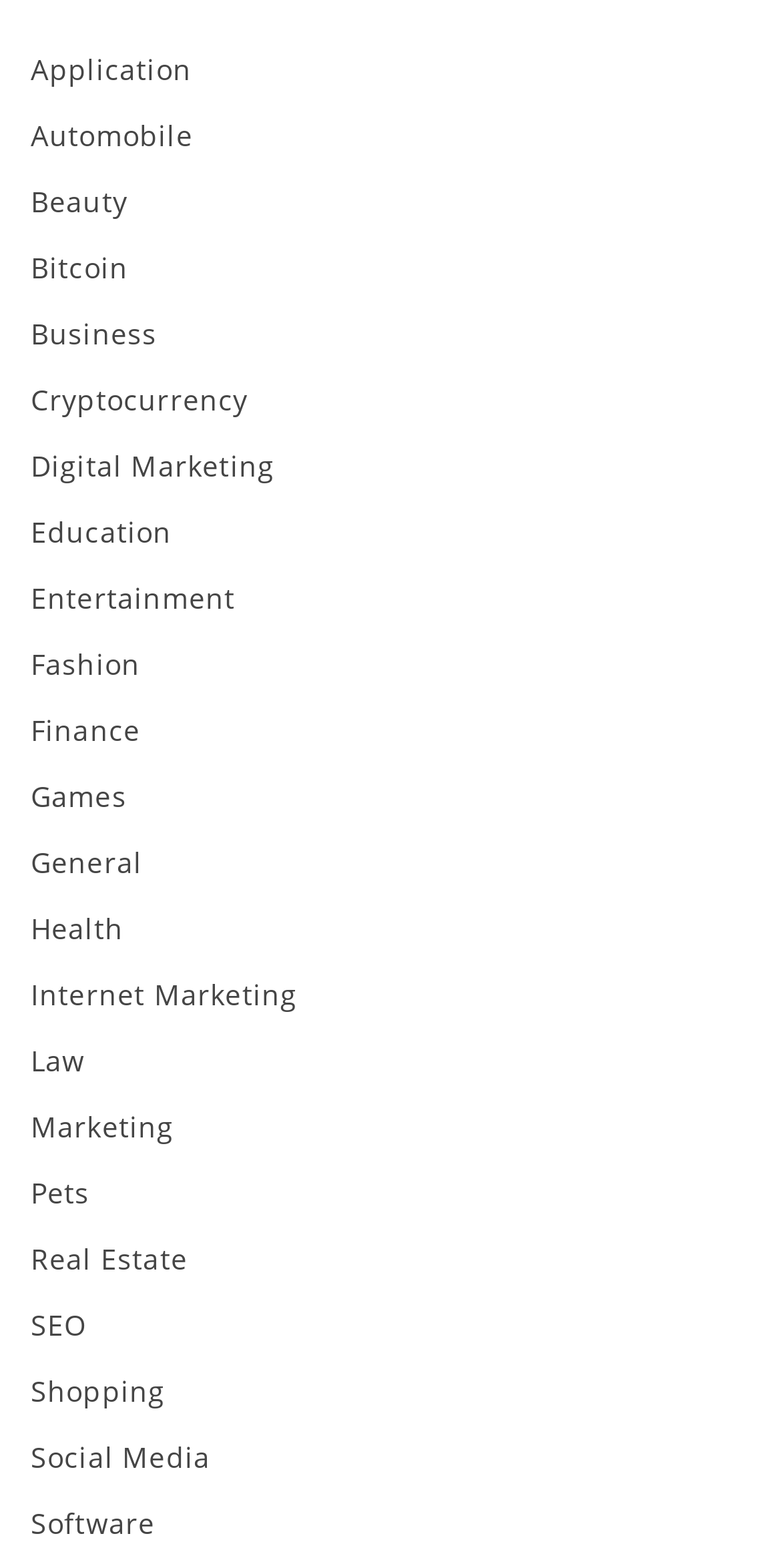What is the first category?
Look at the screenshot and provide an in-depth answer.

I looked at the topmost link on the webpage and found that the first category is Application.